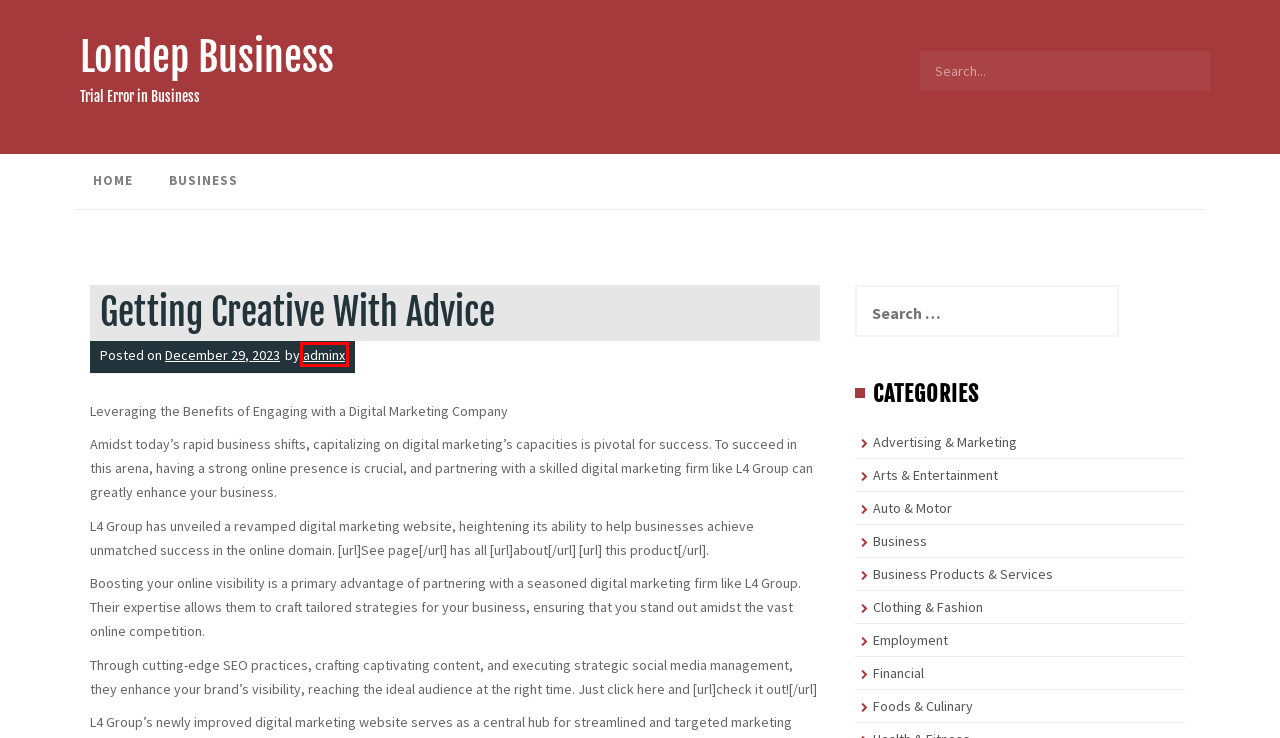Look at the screenshot of a webpage that includes a red bounding box around a UI element. Select the most appropriate webpage description that matches the page seen after clicking the highlighted element. Here are the candidates:
A. Employment – Londep Business
B. Foods & Culinary – Londep Business
C. Londep Business – Trial Error in Business
D. Arts & Entertainment – Londep Business
E. Business – Londep Business
F. adminx – Londep Business
G. Advertising & Marketing – Londep Business
H. Business Products & Services – Londep Business

F